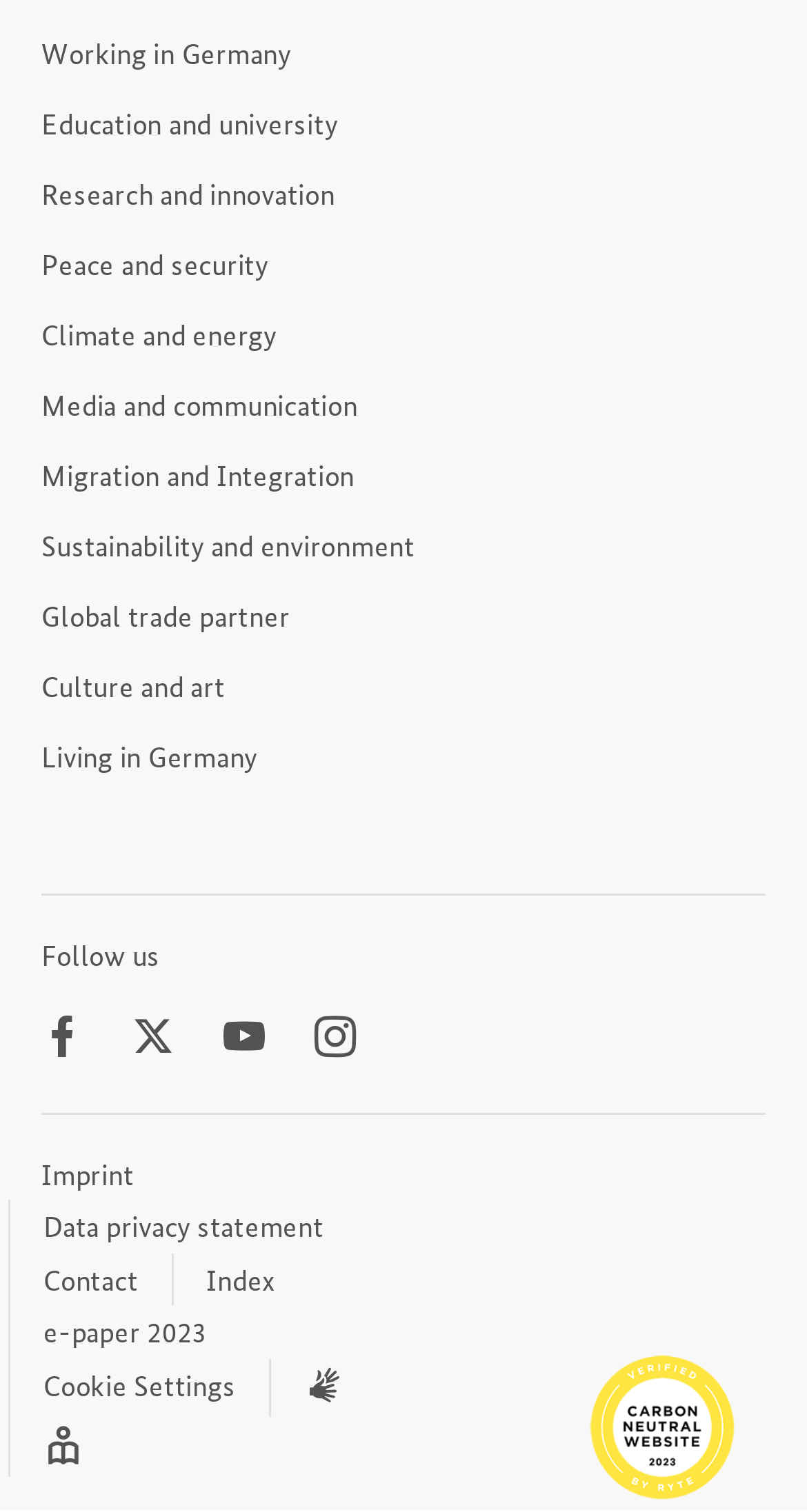Locate the bounding box coordinates of the clickable region to complete the following instruction: "check entertainment news."

None